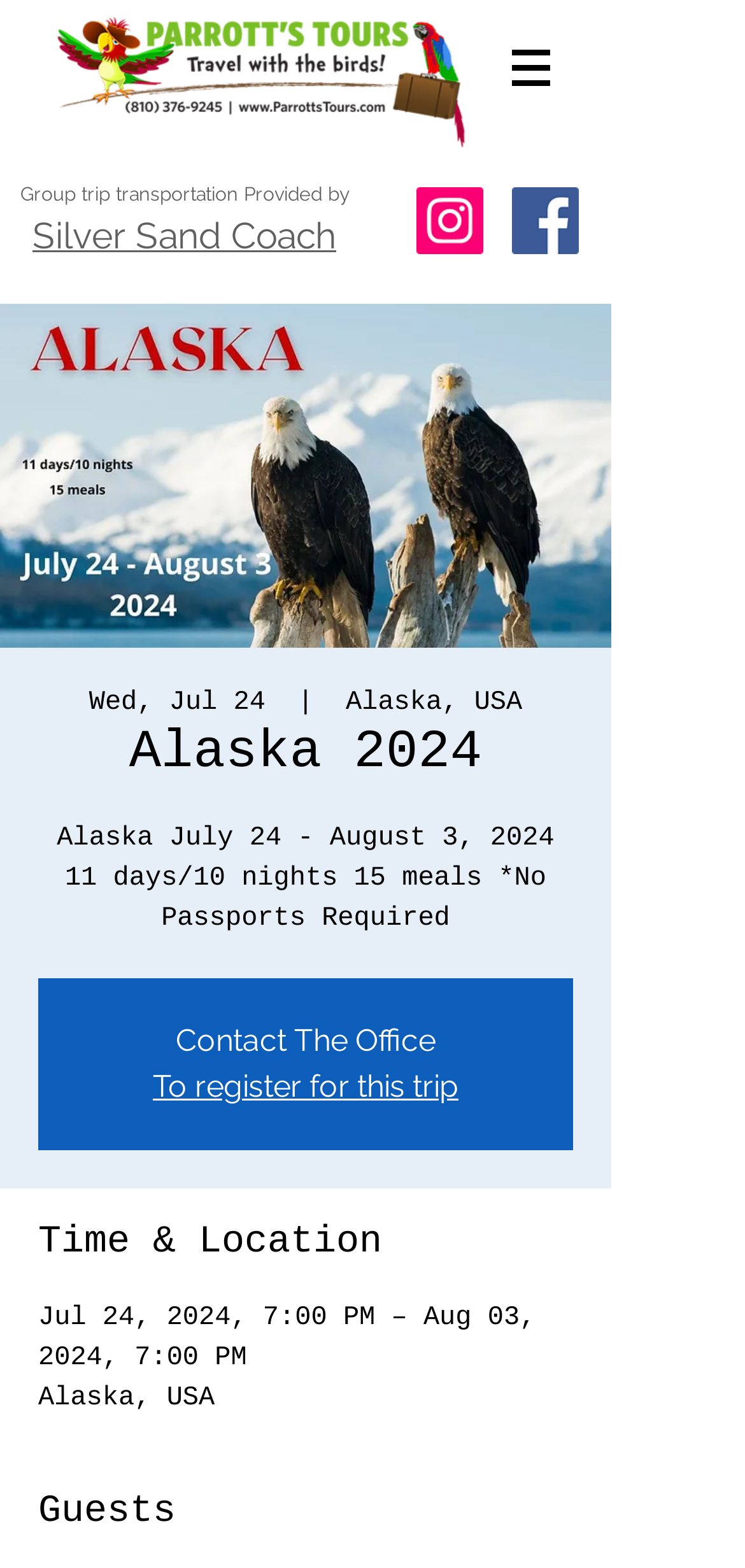Answer the question below with a single word or a brief phrase: 
What social media platforms are available?

Instagram, Facebook